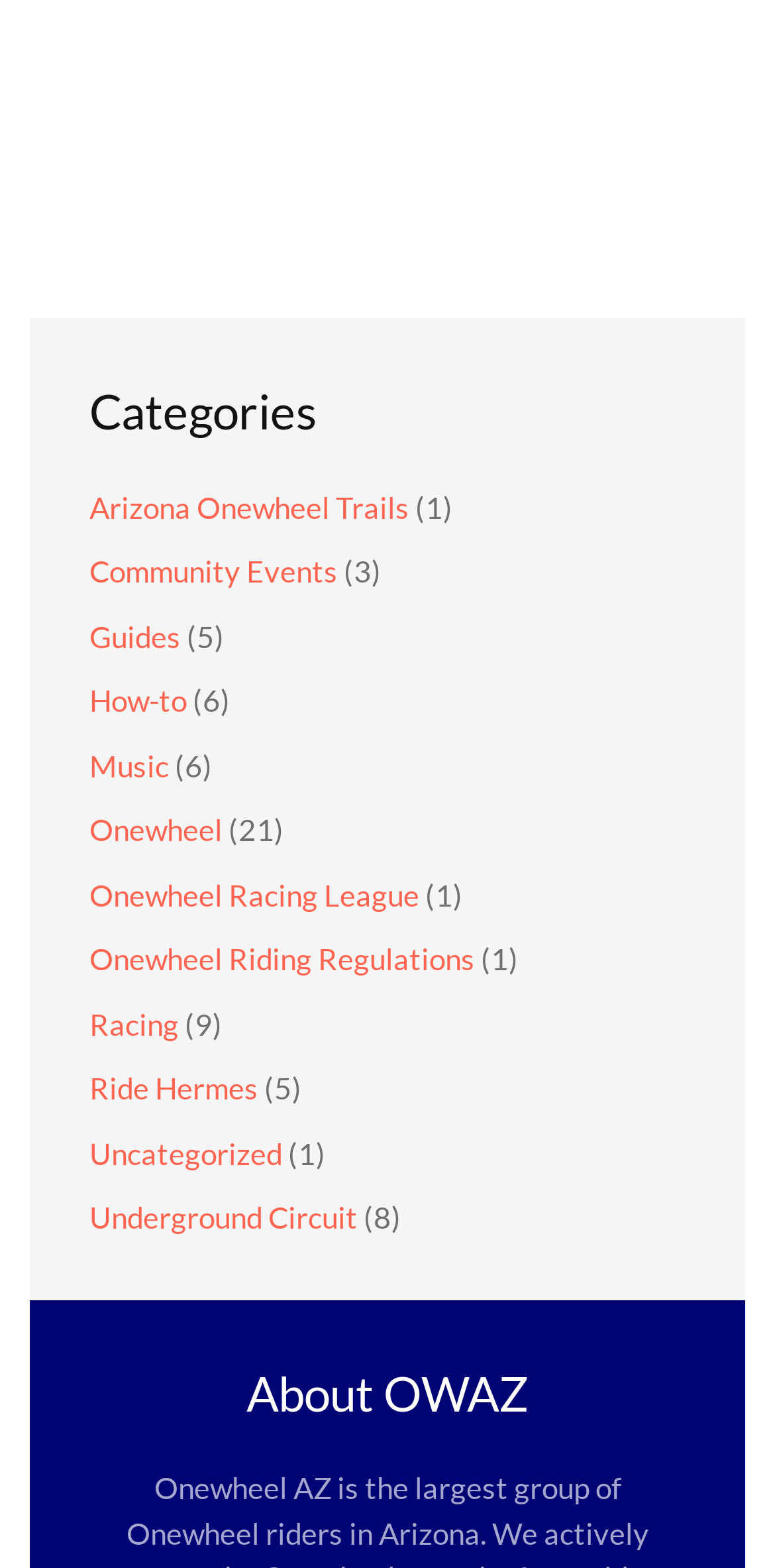Find the bounding box of the element with the following description: "Onewheel Racing League". The coordinates must be four float numbers between 0 and 1, formatted as [left, top, right, bottom].

[0.115, 0.559, 0.541, 0.582]